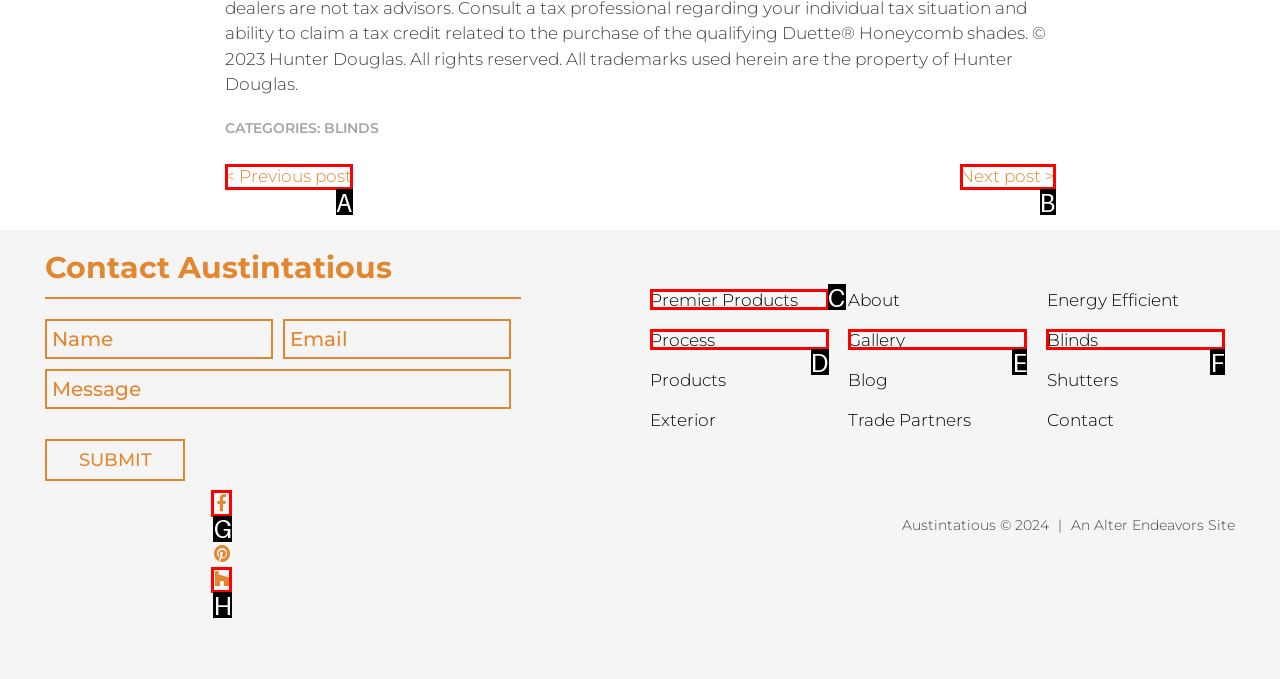Tell me which one HTML element best matches the description: < Previous post
Answer with the option's letter from the given choices directly.

A